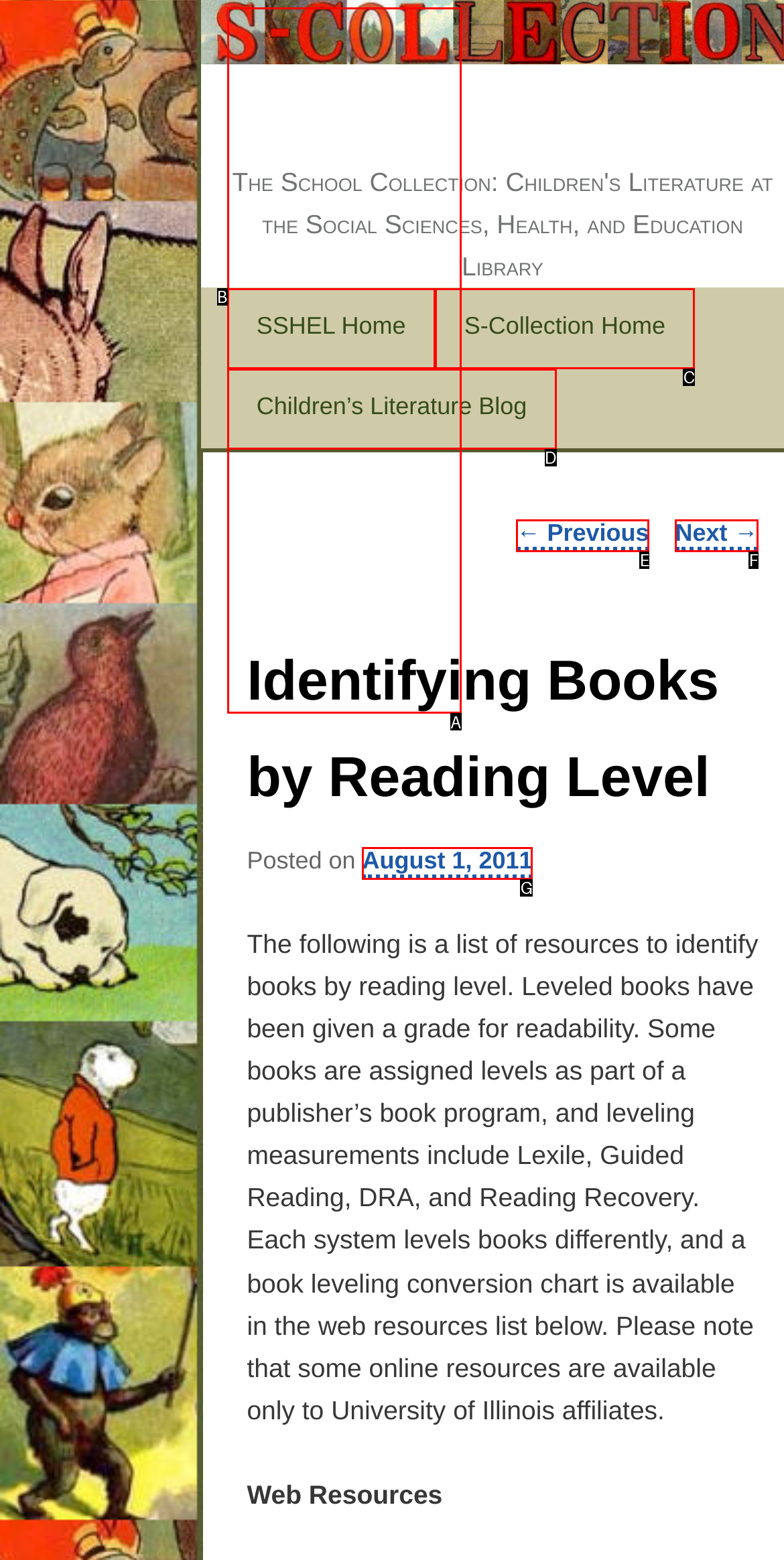Tell me the letter of the HTML element that best matches the description: August 1, 2011 from the provided options.

G